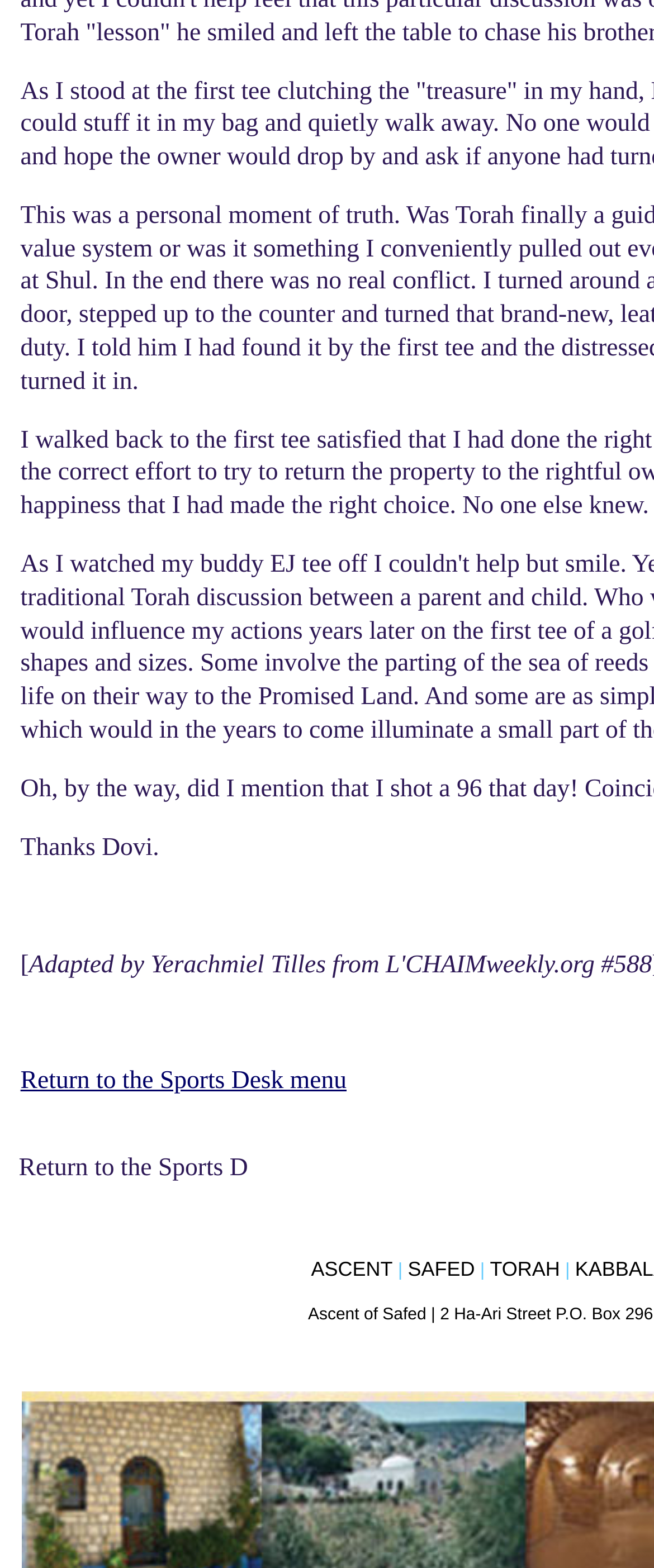What is the text above the links?
Please look at the screenshot and answer using one word or phrase.

Thanks Dovi.